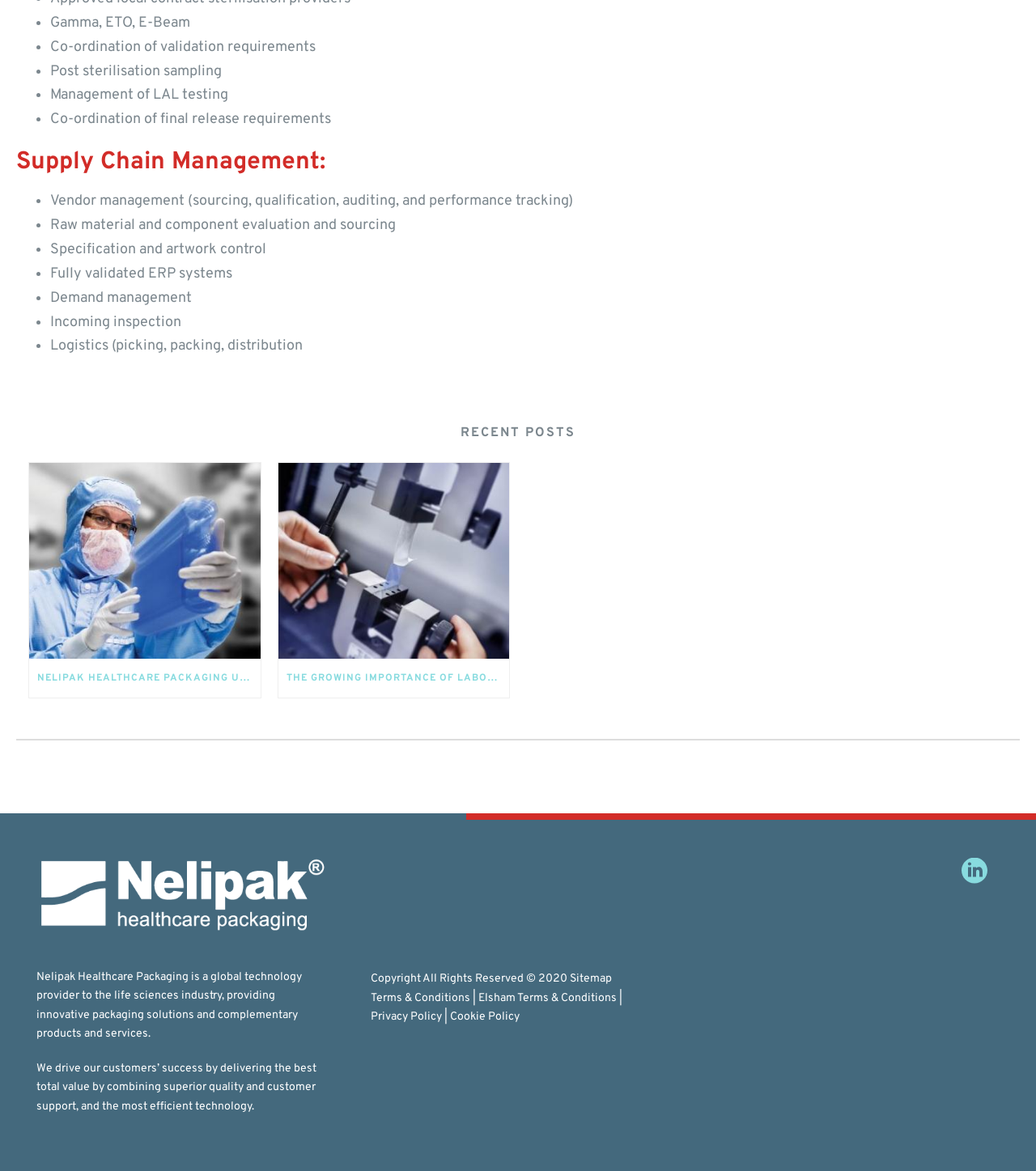What is Nelipak Healthcare Packaging?
Refer to the image and provide a detailed answer to the question.

Based on the static text 'Nelipak Healthcare Packaging is a global technology provider to the life sciences industry, providing innovative packaging solutions and complementary products and services.' at the bottom of the webpage, we can infer that Nelipak Healthcare Packaging is a global technology provider.